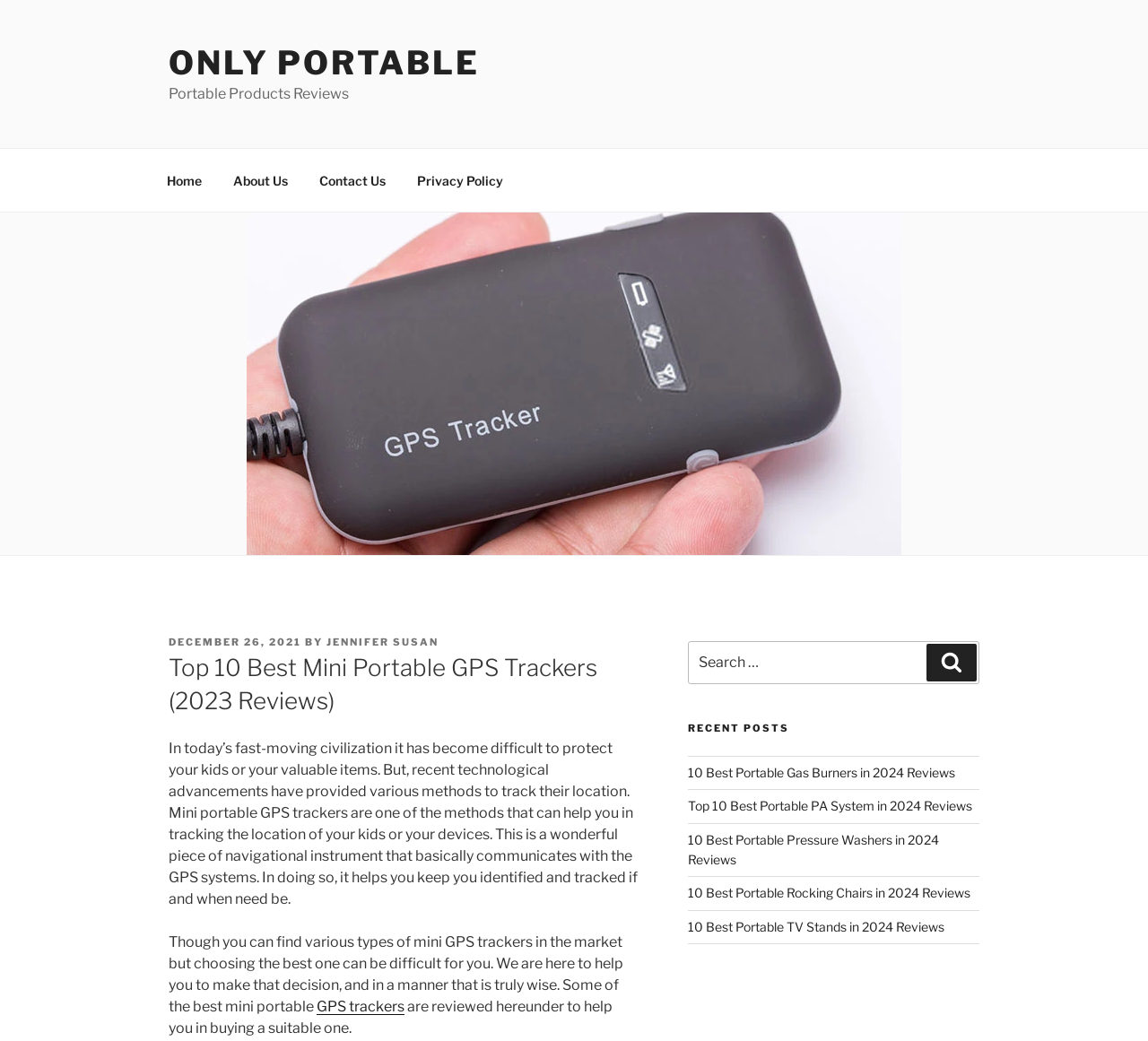Please reply to the following question using a single word or phrase: 
How many recent posts are listed on the sidebar?

5